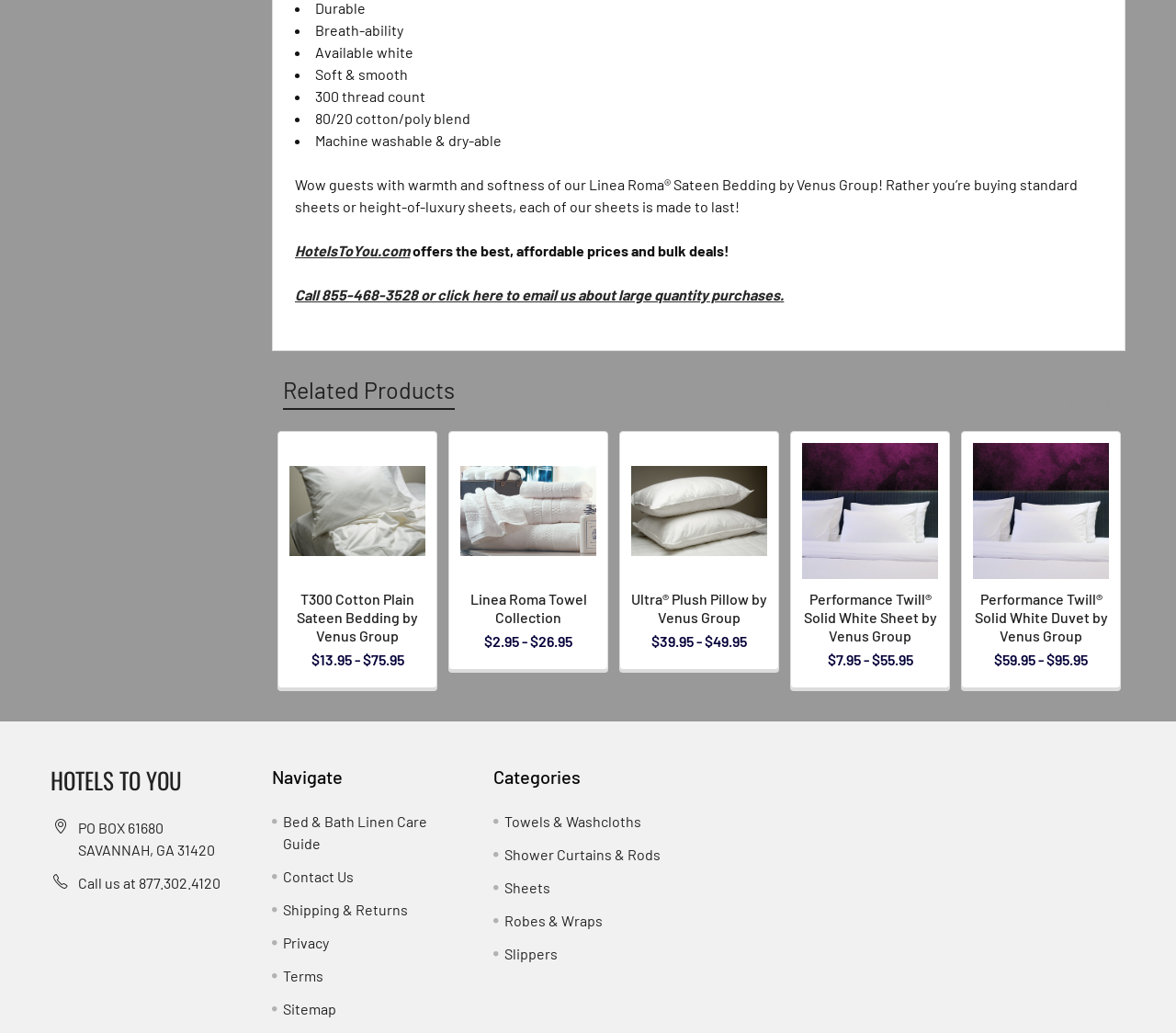Using the provided description: "HOTELS TO YOU", find the bounding box coordinates of the corresponding UI element. The output should be four float numbers between 0 and 1, in the format [left, top, right, bottom].

[0.043, 0.788, 0.155, 0.809]